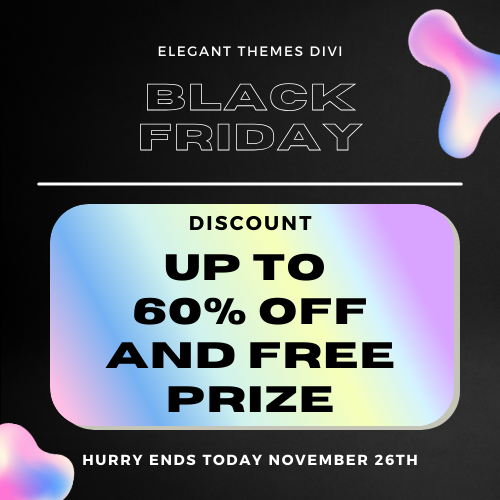Answer succinctly with a single word or phrase:
What is the deadline for the promotion?

NOVEMBER 26TH